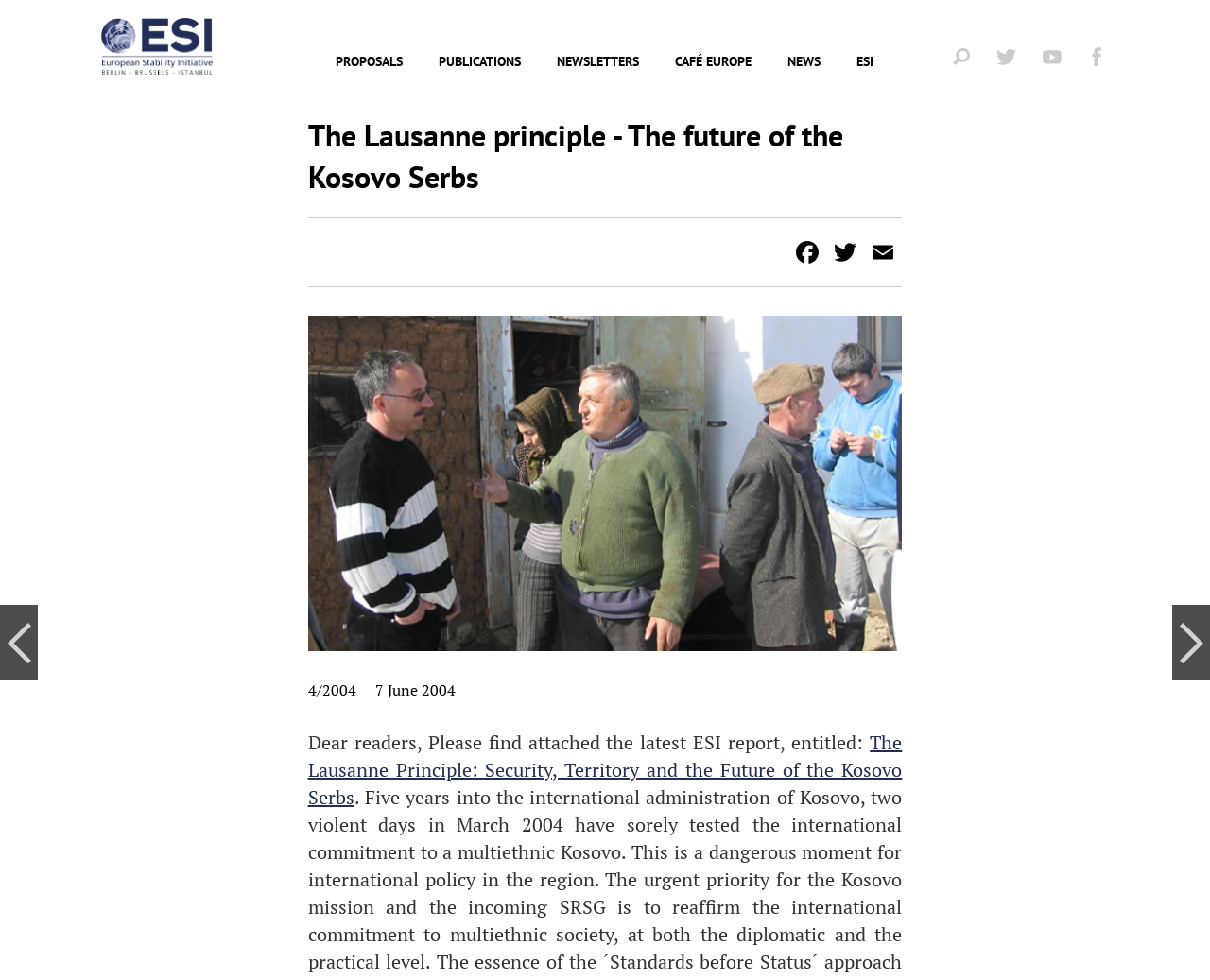Identify the bounding box coordinates for the element that needs to be clicked to fulfill this instruction: "check news". Provide the coordinates in the format of four float numbers between 0 and 1: [left, top, right, bottom].

[0.638, 0.035, 0.692, 0.092]